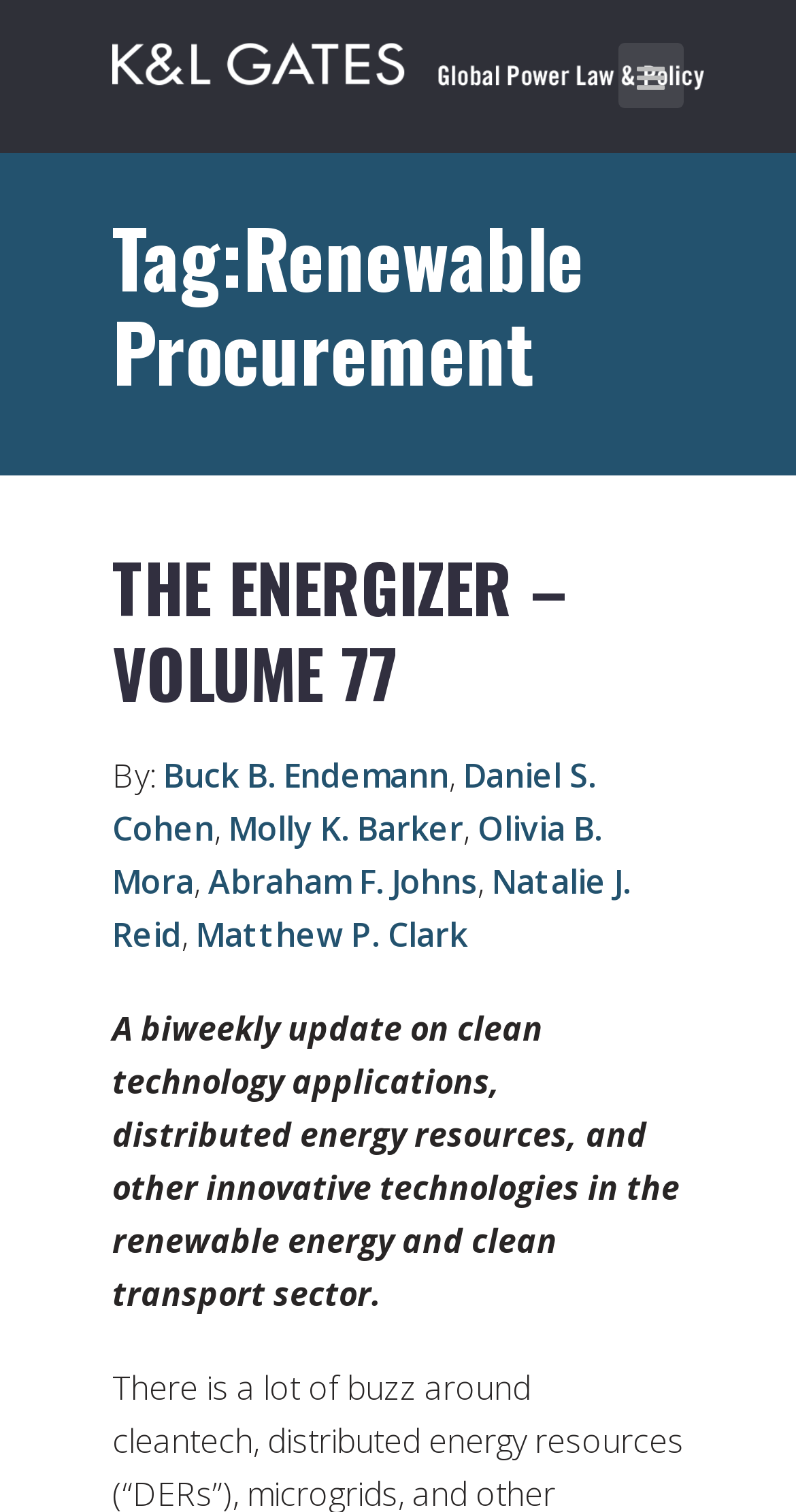Who are the authors of this publication?
Answer with a single word or short phrase according to what you see in the image.

Buck B. Endemann, Daniel S. Cohen, ...